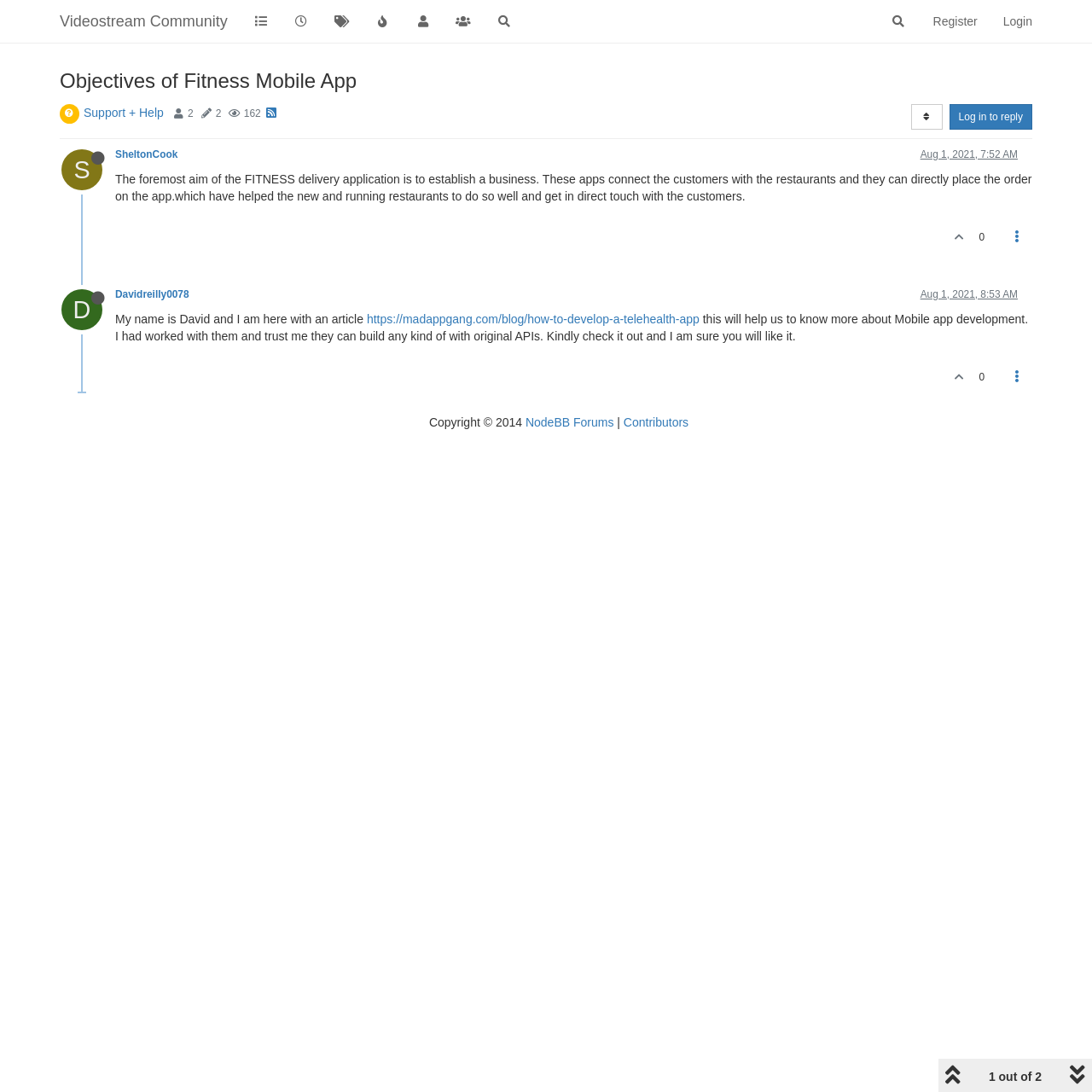Find the bounding box coordinates of the element to click in order to complete this instruction: "Search for something". The bounding box coordinates must be four float numbers between 0 and 1, denoted as [left, top, right, bottom].

[0.791, 0.003, 0.854, 0.036]